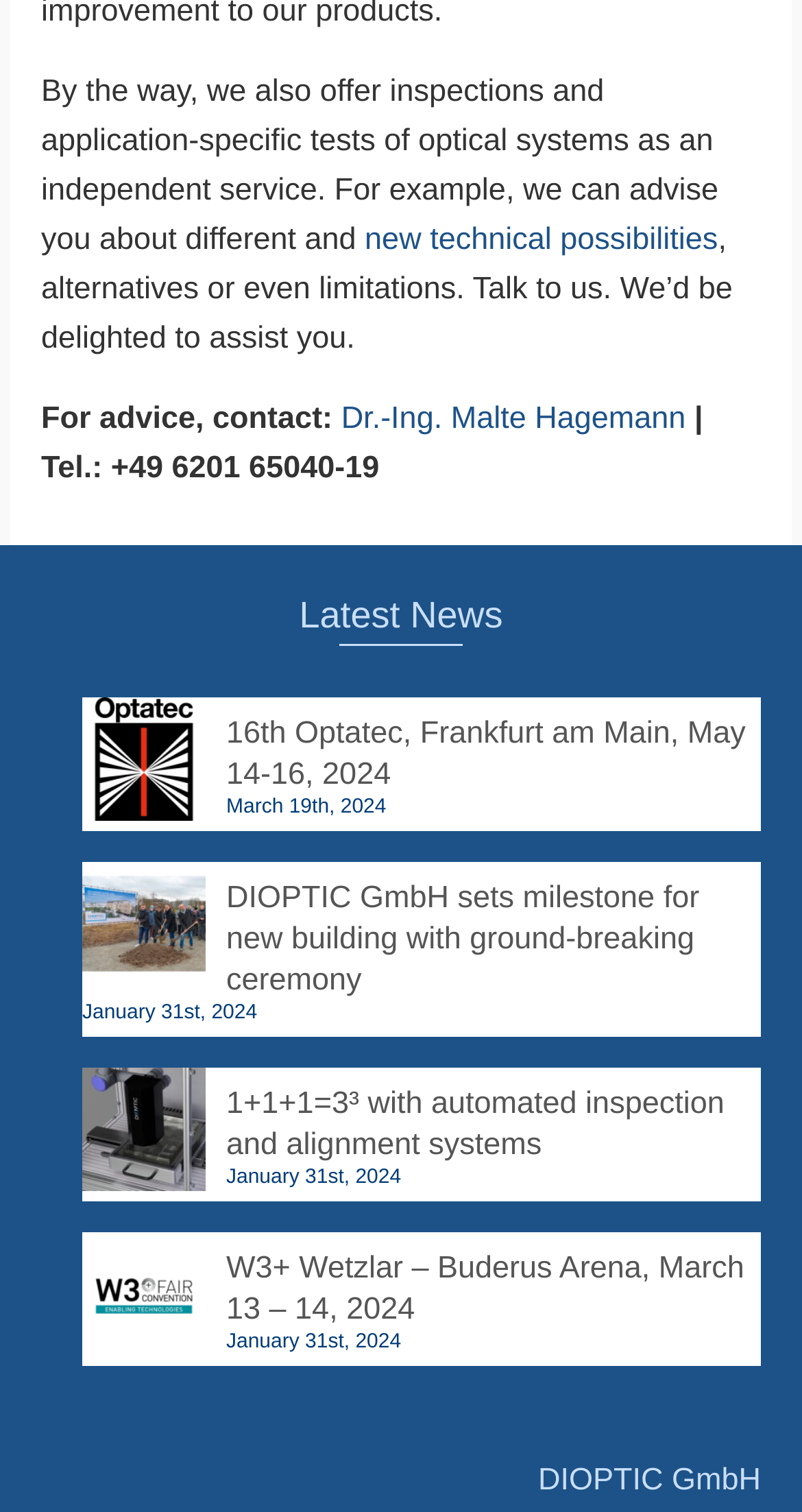What is the name of the company mentioned at the bottom of the webpage?
Please interpret the details in the image and answer the question thoroughly.

The webpage mentions DIOPTIC GmbH at the bottom, which is likely the company that owns or operates the website.